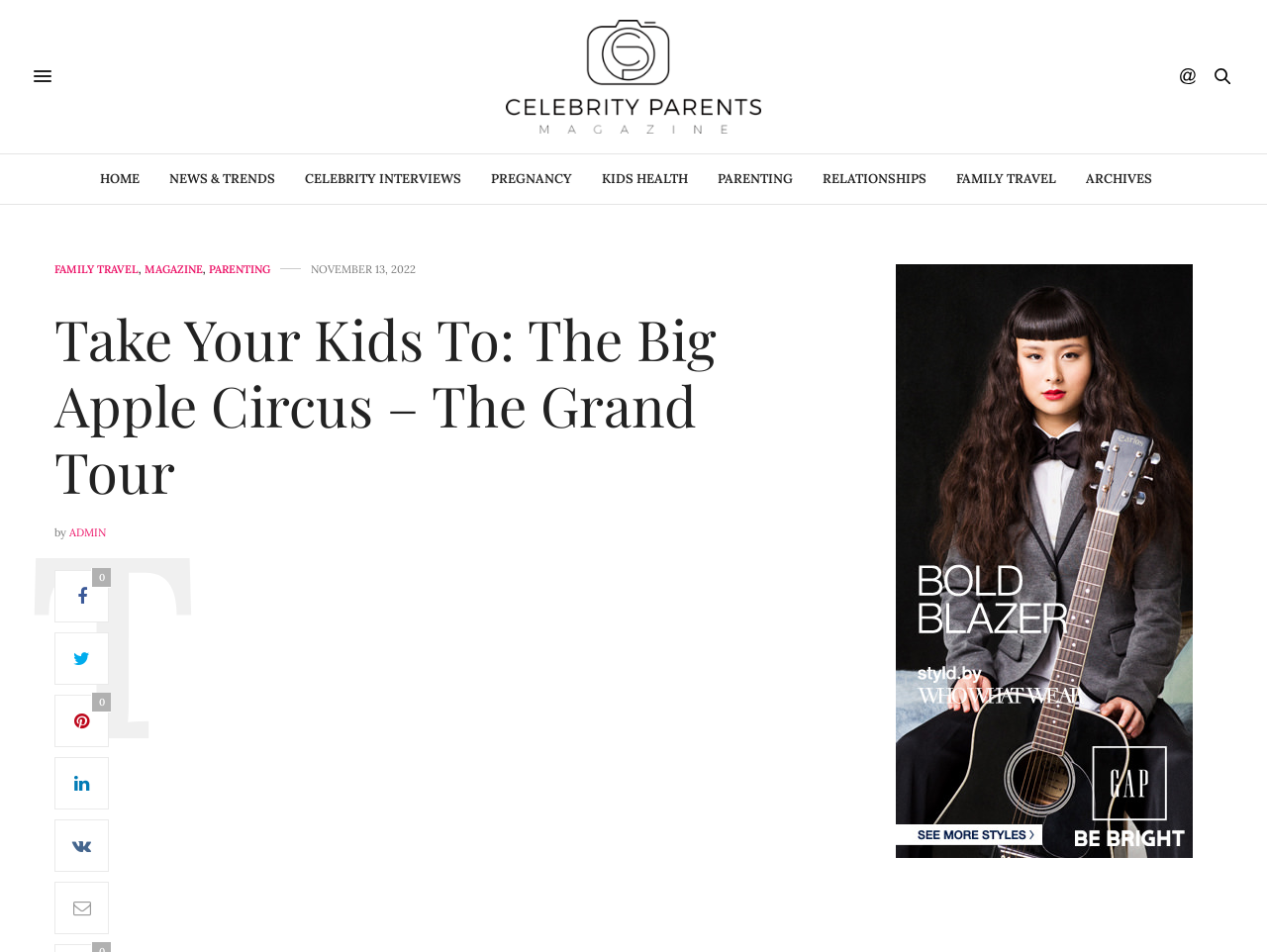Locate the bounding box coordinates of the clickable area needed to fulfill the instruction: "Click on the FAMILY TRAVEL link".

[0.043, 0.278, 0.109, 0.289]